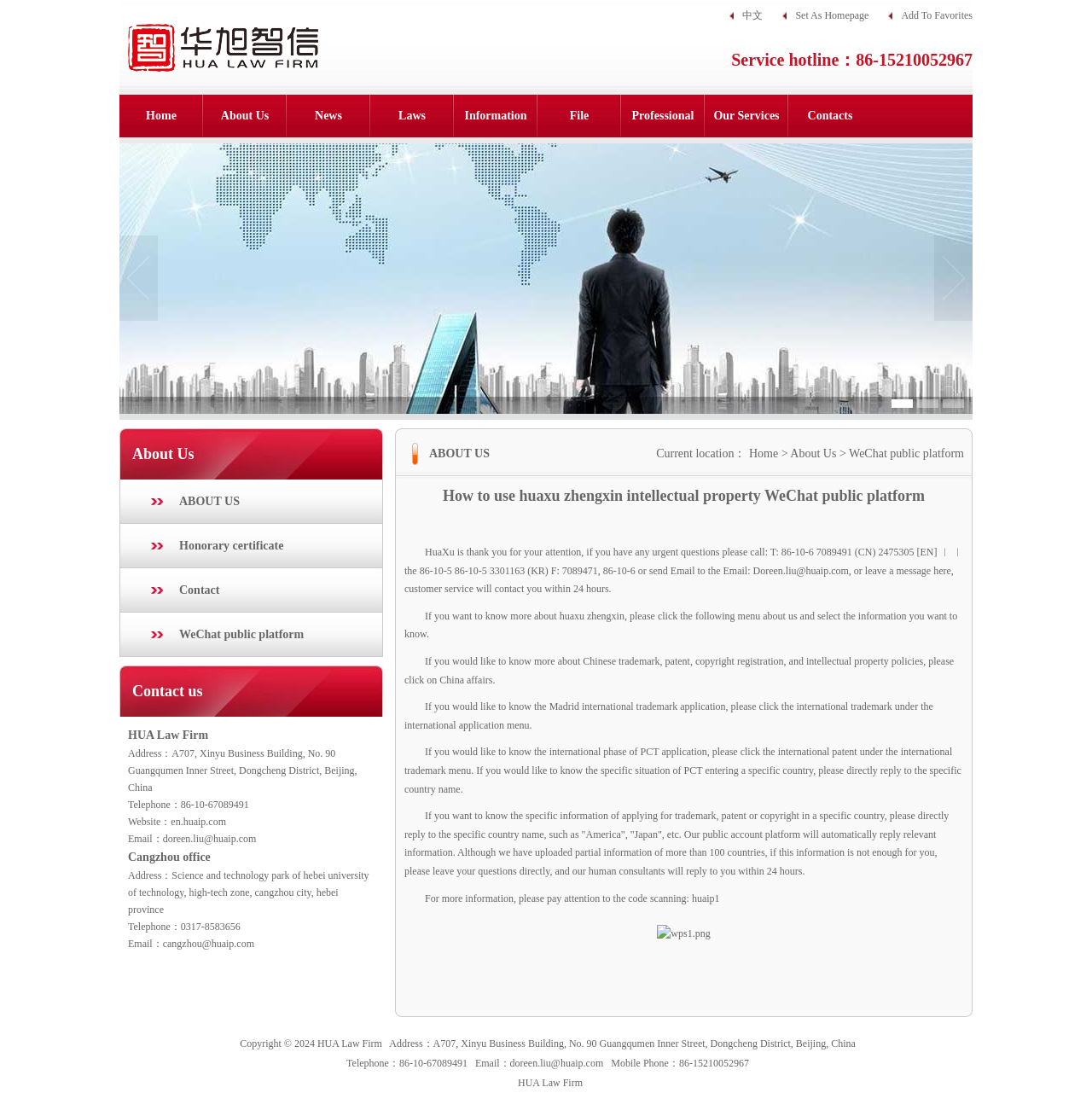Locate the bounding box coordinates of the item that should be clicked to fulfill the instruction: "Click the 'Contact us' link".

[0.722, 0.087, 0.798, 0.126]